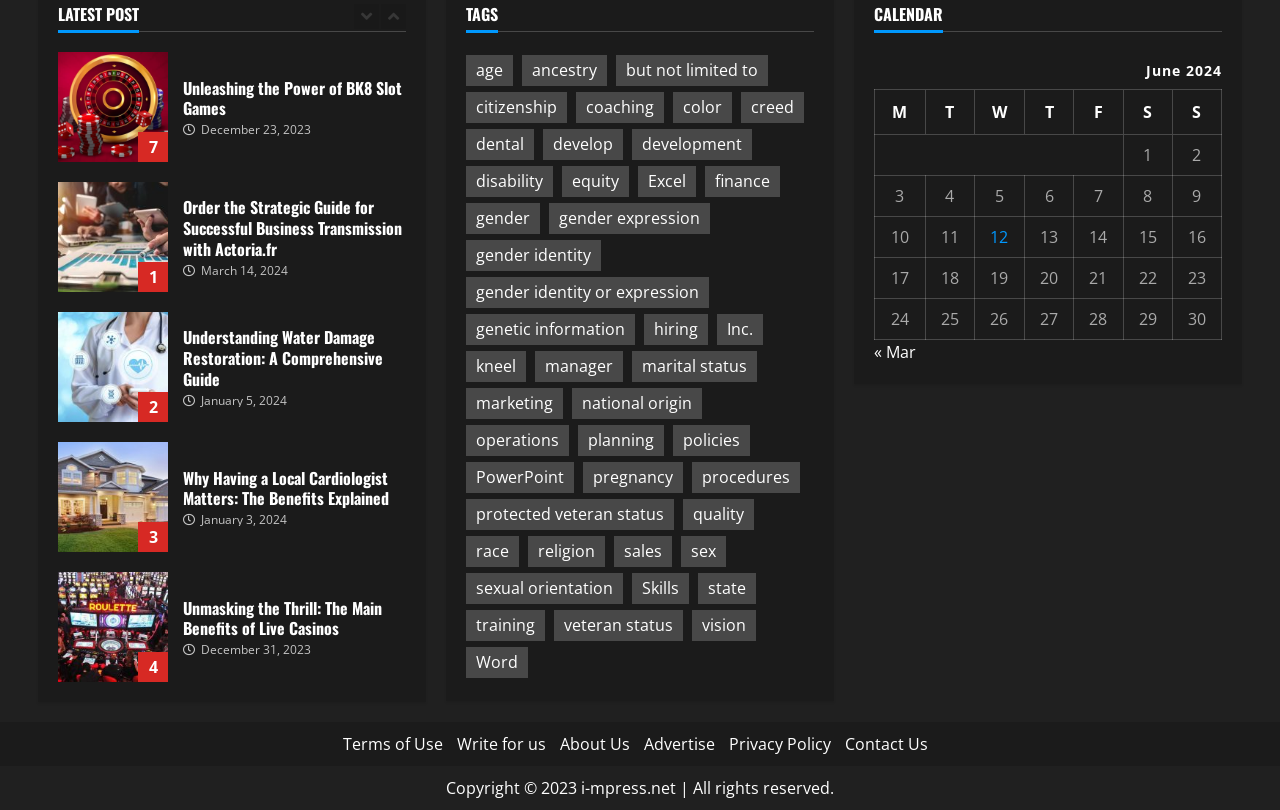What is the main category of the webpage?
Using the image as a reference, answer the question with a short word or phrase.

Blog posts